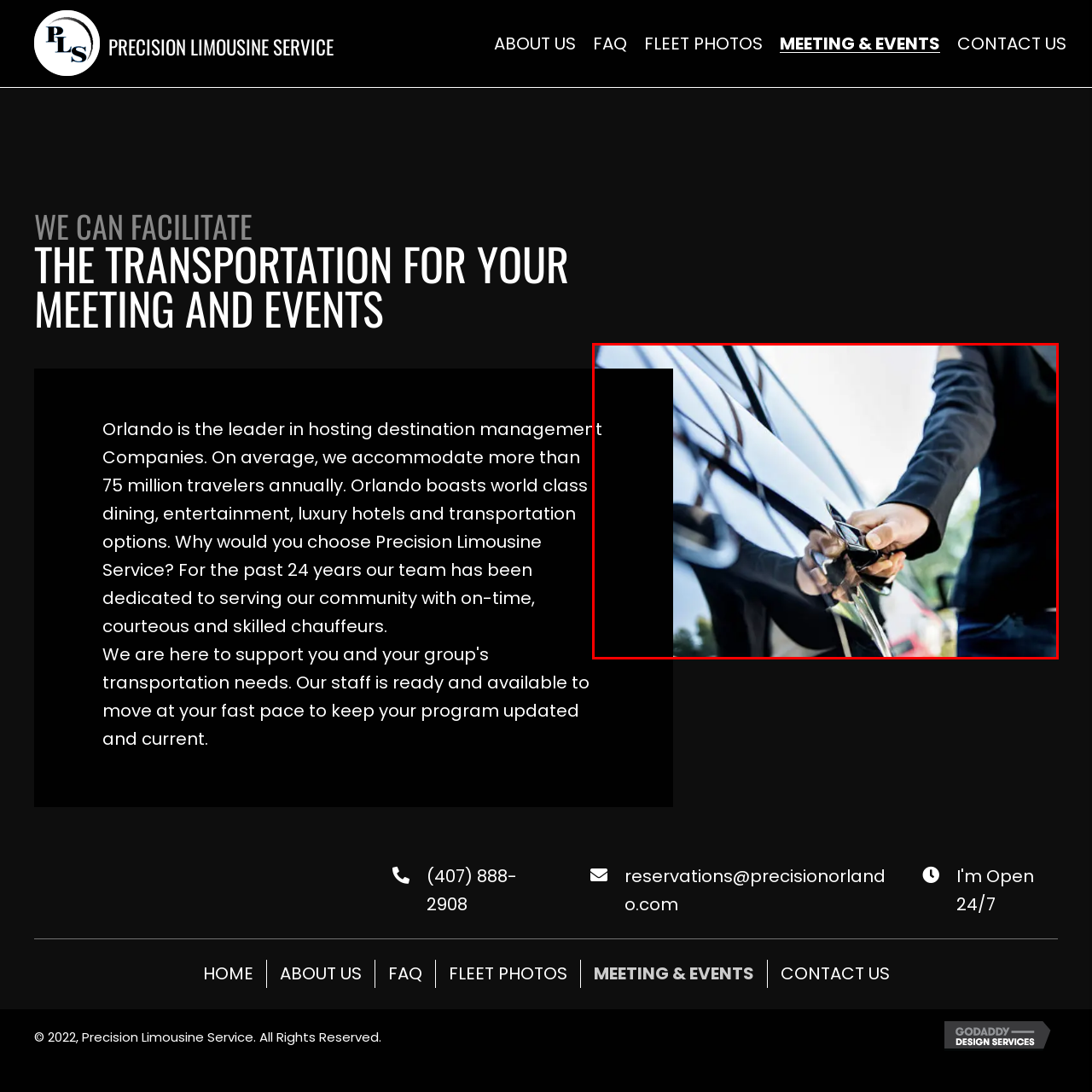What type of vehicle is depicted?
Carefully examine the image within the red bounding box and provide a detailed answer to the question.

The vehicle depicted in the image is a luxurious one, characterized by its sleek lines, which mirror the sophistication of the setting and align with the high-end transportation services offered by Precision Limousine Service.